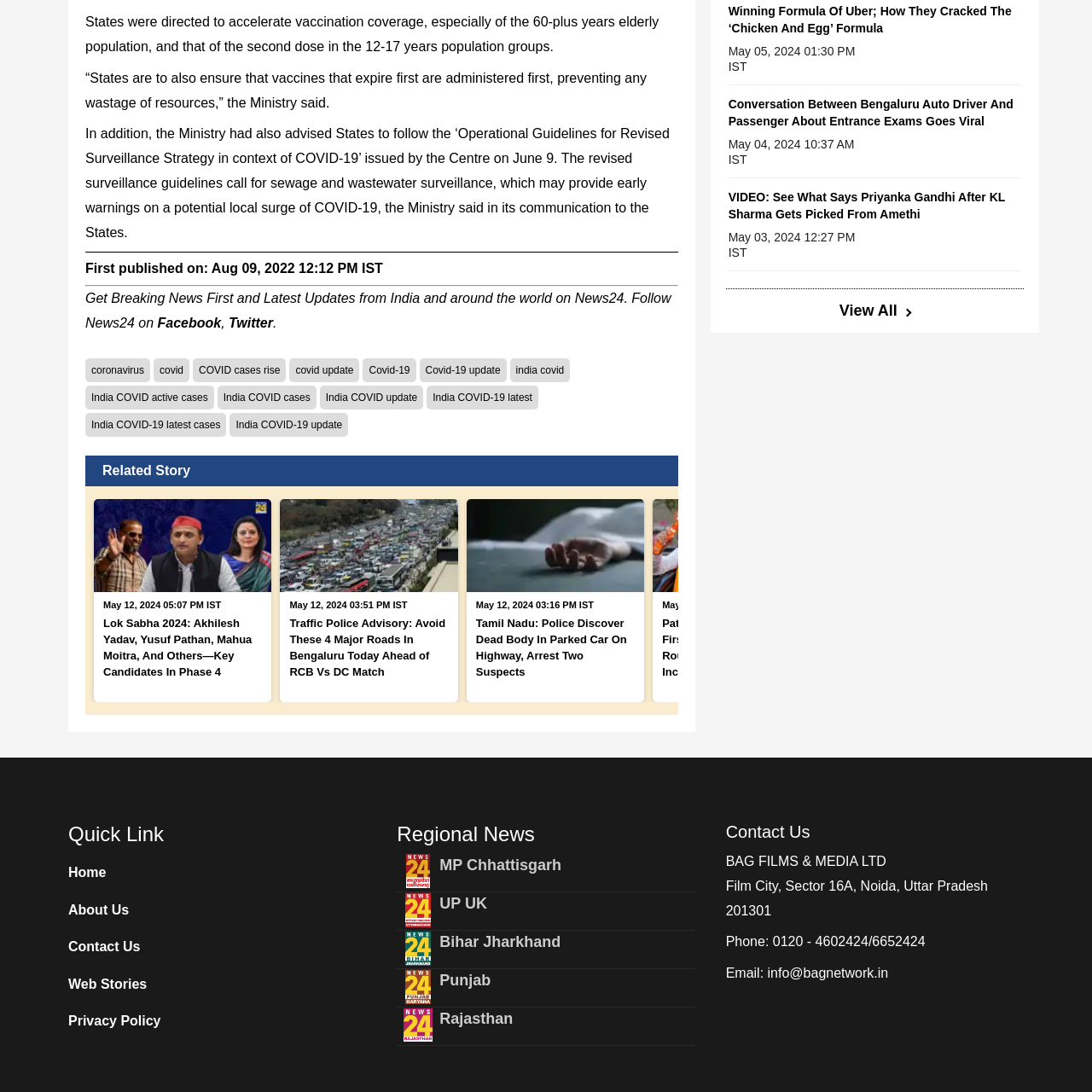Look closely at the image highlighted by the red bounding box and supply a detailed explanation in response to the following question: What is the main focus of the webpage?

The layout of the webpage suggests a focus on important updates regarding the Lok Sabha elections, which is evident from the image identified as 'Lok Sabha Election' and the surrounding textual elements.